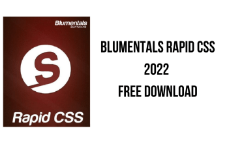Please give a one-word or short phrase response to the following question: 
What is the text written in white at the bottom of the logo?

Rapid CSS